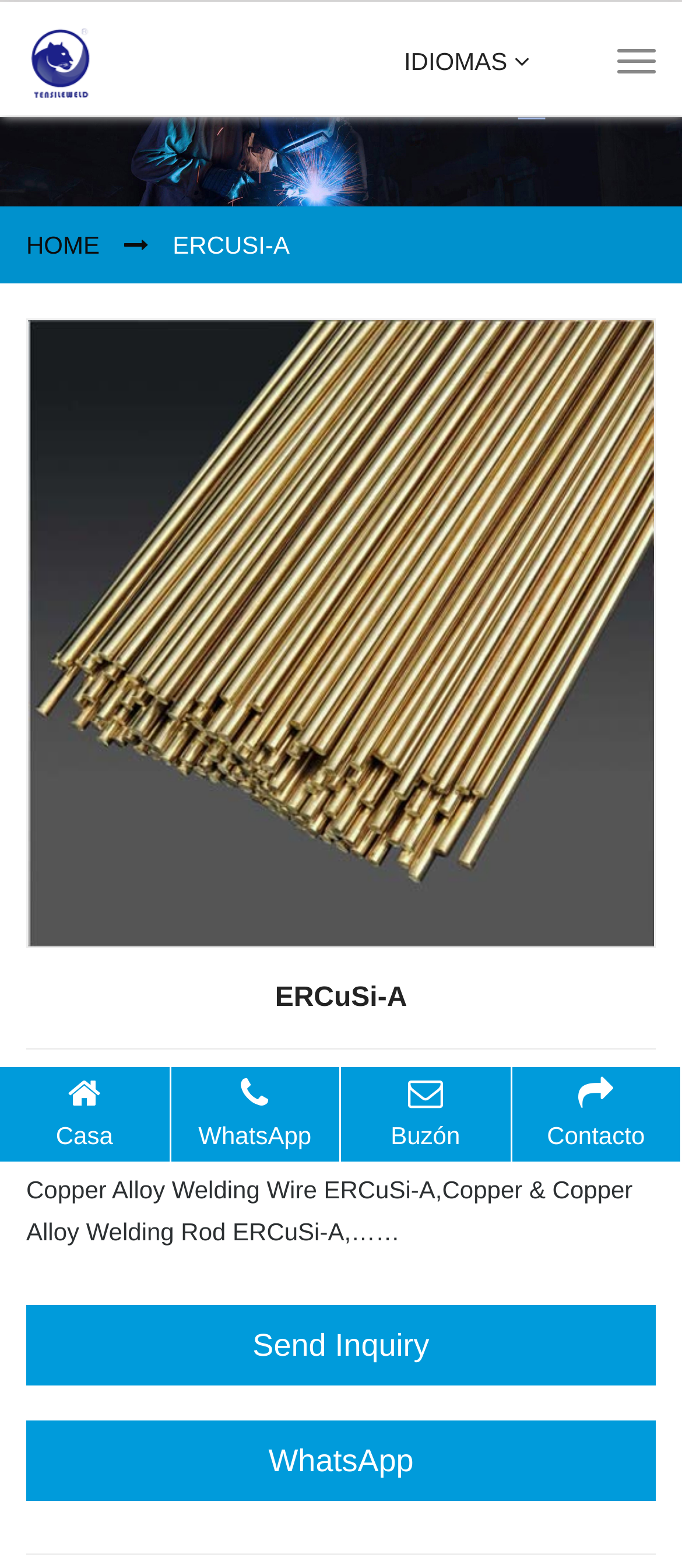Specify the bounding box coordinates of the area that needs to be clicked to achieve the following instruction: "Contact us through email".

None